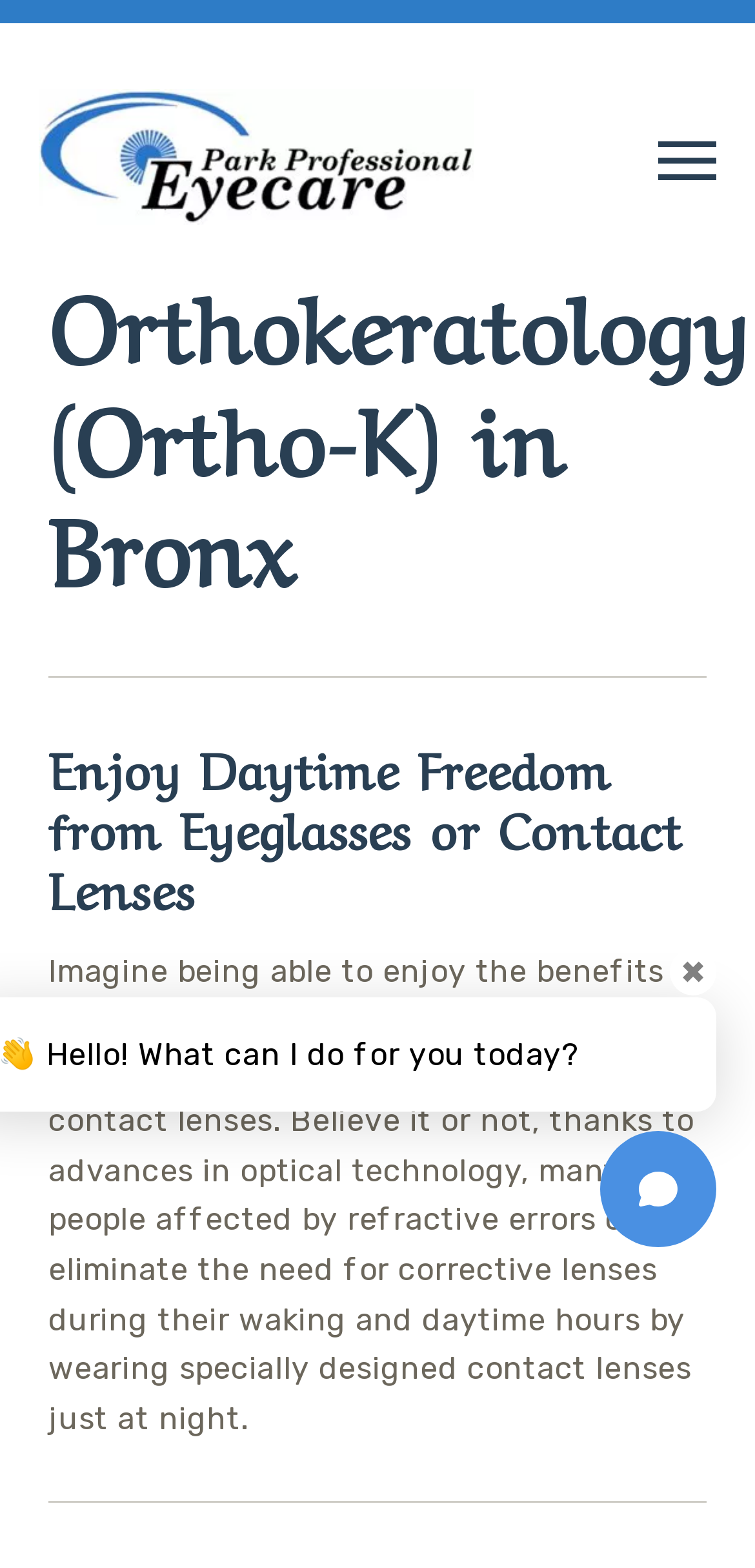What is Orthokeratology?
Provide a comprehensive and detailed answer to the question.

Based on the webpage title 'Orthokeratology (Ortho-K) in Bronx, NY | Park Professional Eyecare', Orthokeratology is abbreviated as Ortho-K.